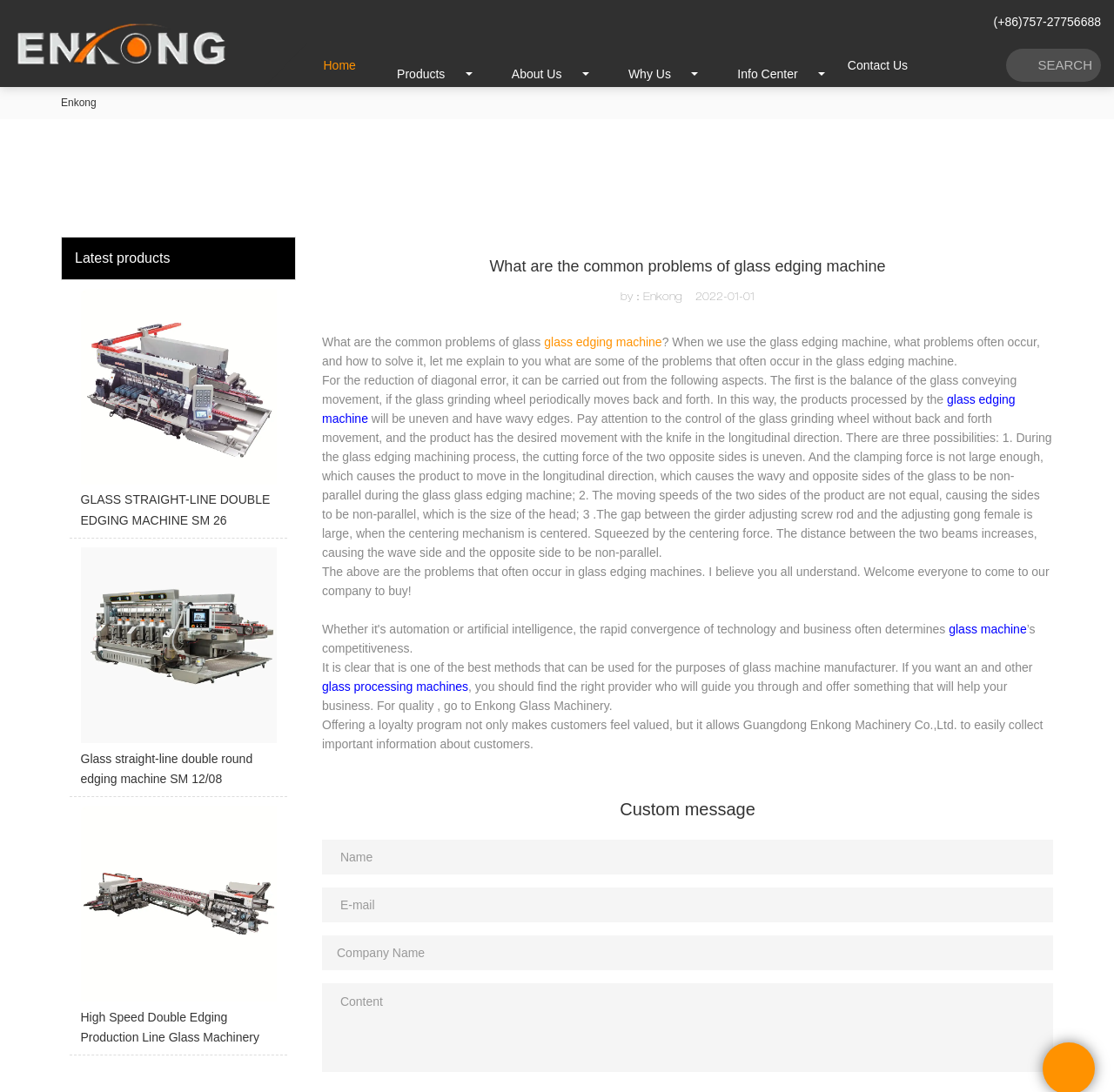Identify the coordinates of the bounding box for the element that must be clicked to accomplish the instruction: "Click the logo link".

[0.012, 0.033, 0.207, 0.046]